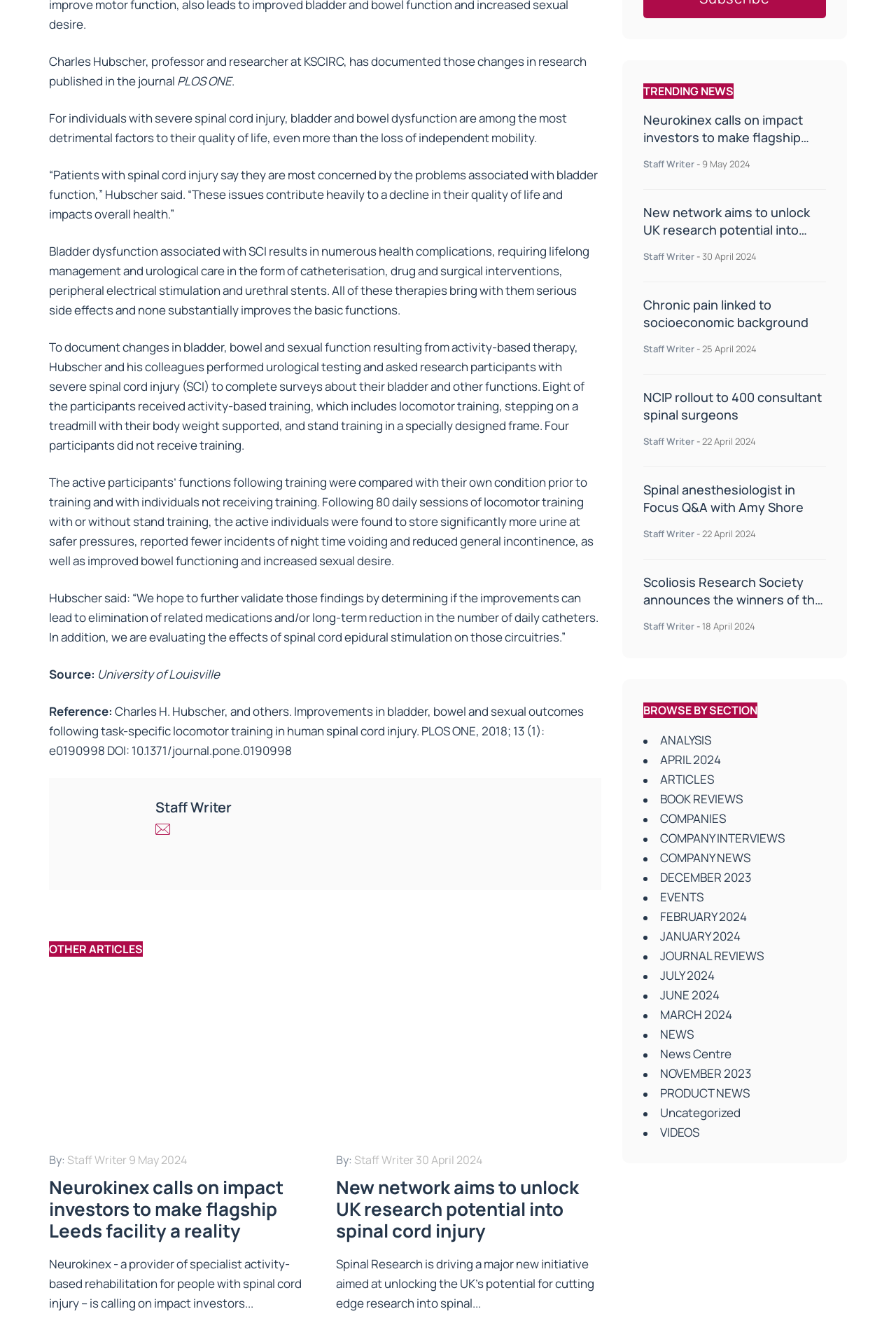Based on what you see in the screenshot, provide a thorough answer to this question: How many articles are listed under 'OTHER ARTICLES'?

There are five articles listed under 'OTHER ARTICLES', which are 'Neurokinex calls on impact investors to make flagship Leeds facility a reality', 'New network aims to unlock UK research potential into spinal cord injury', 'Chronic pain linked to socioeconomic background', 'NCIP rollout to 400 consultant spinal surgeons', and 'Spinal anesthesiologist in Focus Q&A with Amy Shore'.